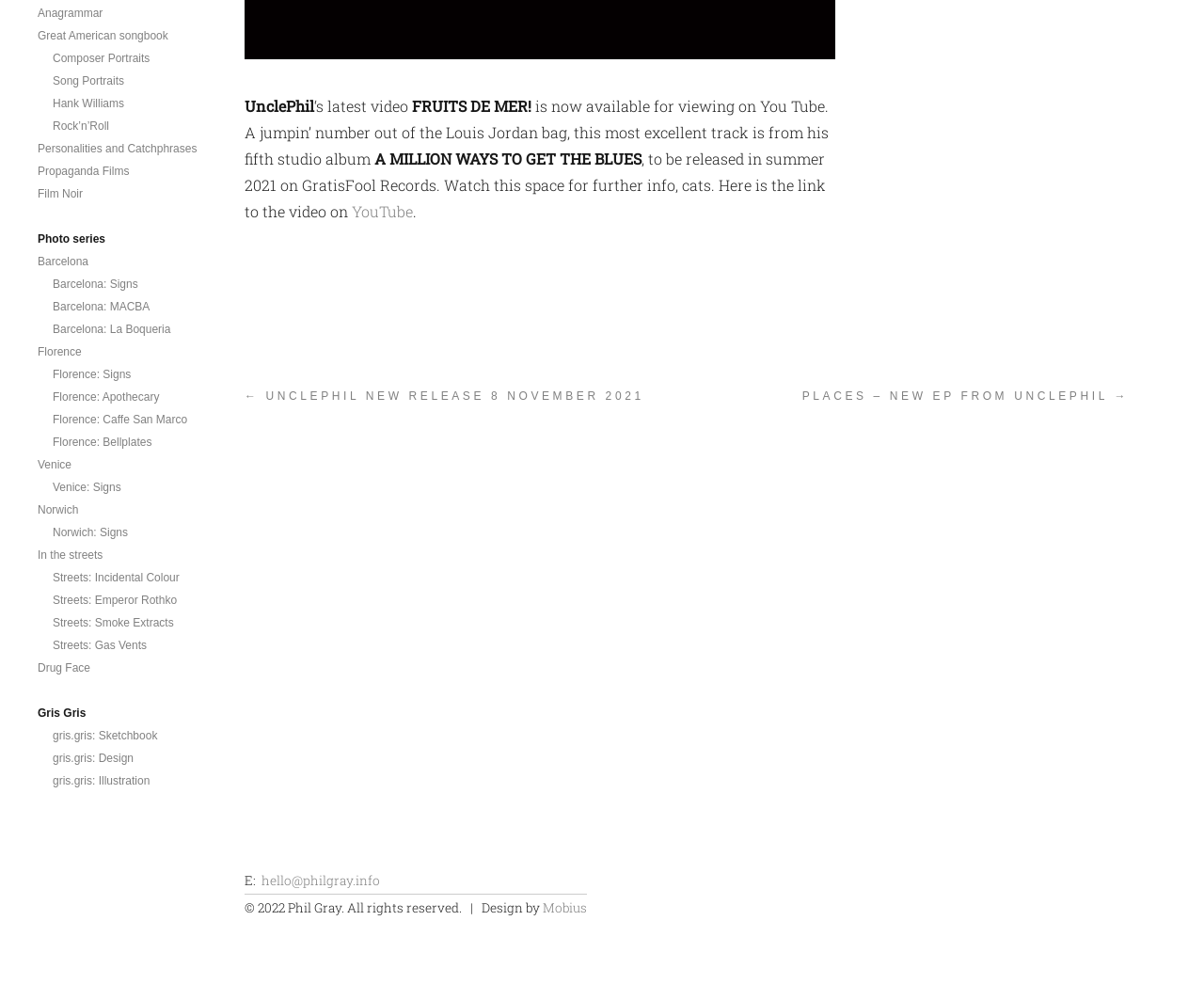Using the description: "In the streets", determine the UI element's bounding box coordinates. Ensure the coordinates are in the format of four float numbers between 0 and 1, i.e., [left, top, right, bottom].

[0.031, 0.544, 0.189, 0.566]